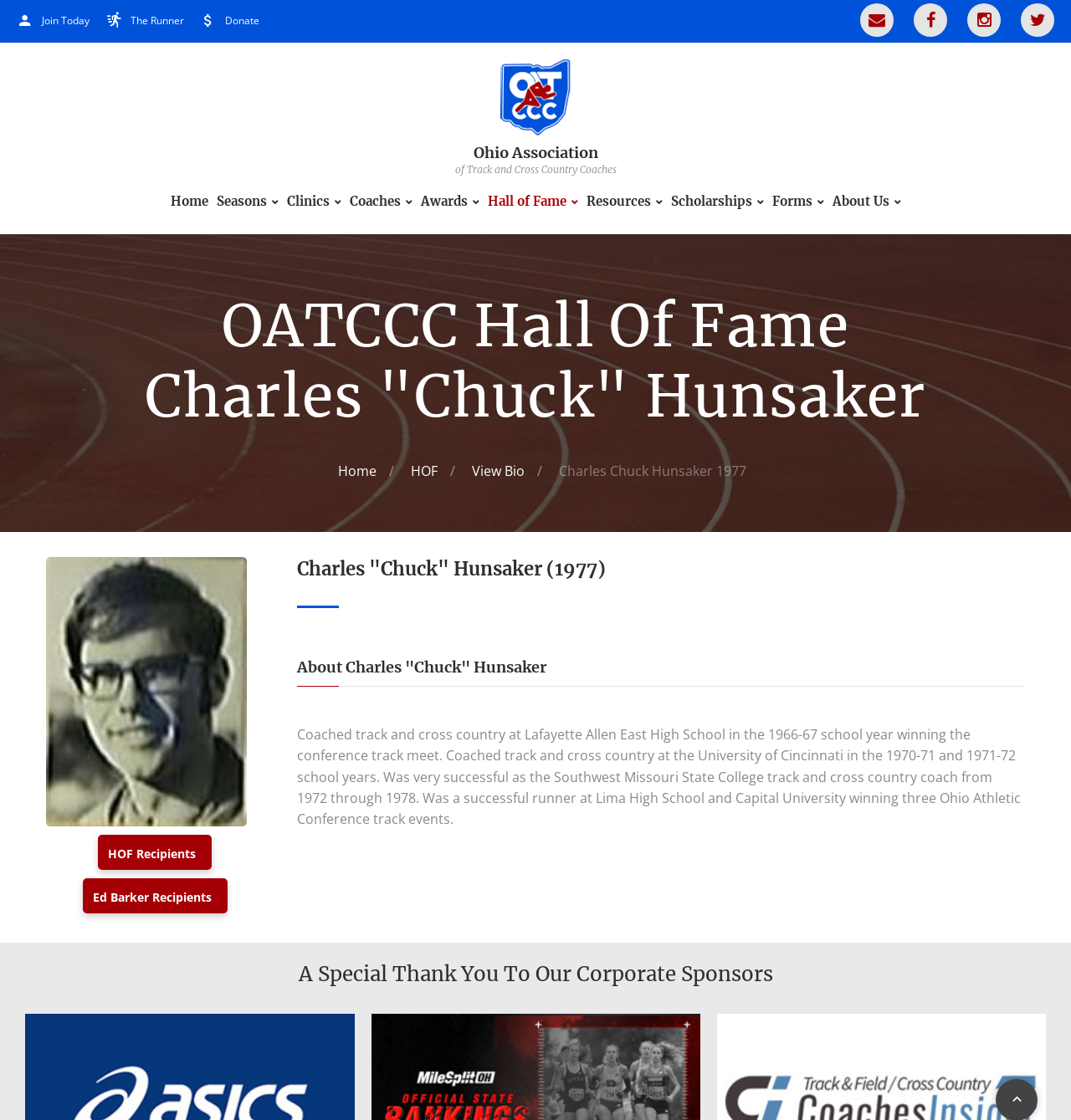Select the bounding box coordinates of the element I need to click to carry out the following instruction: "Read about Charles 'Chuck' Hunsaker".

[0.277, 0.588, 0.957, 0.604]